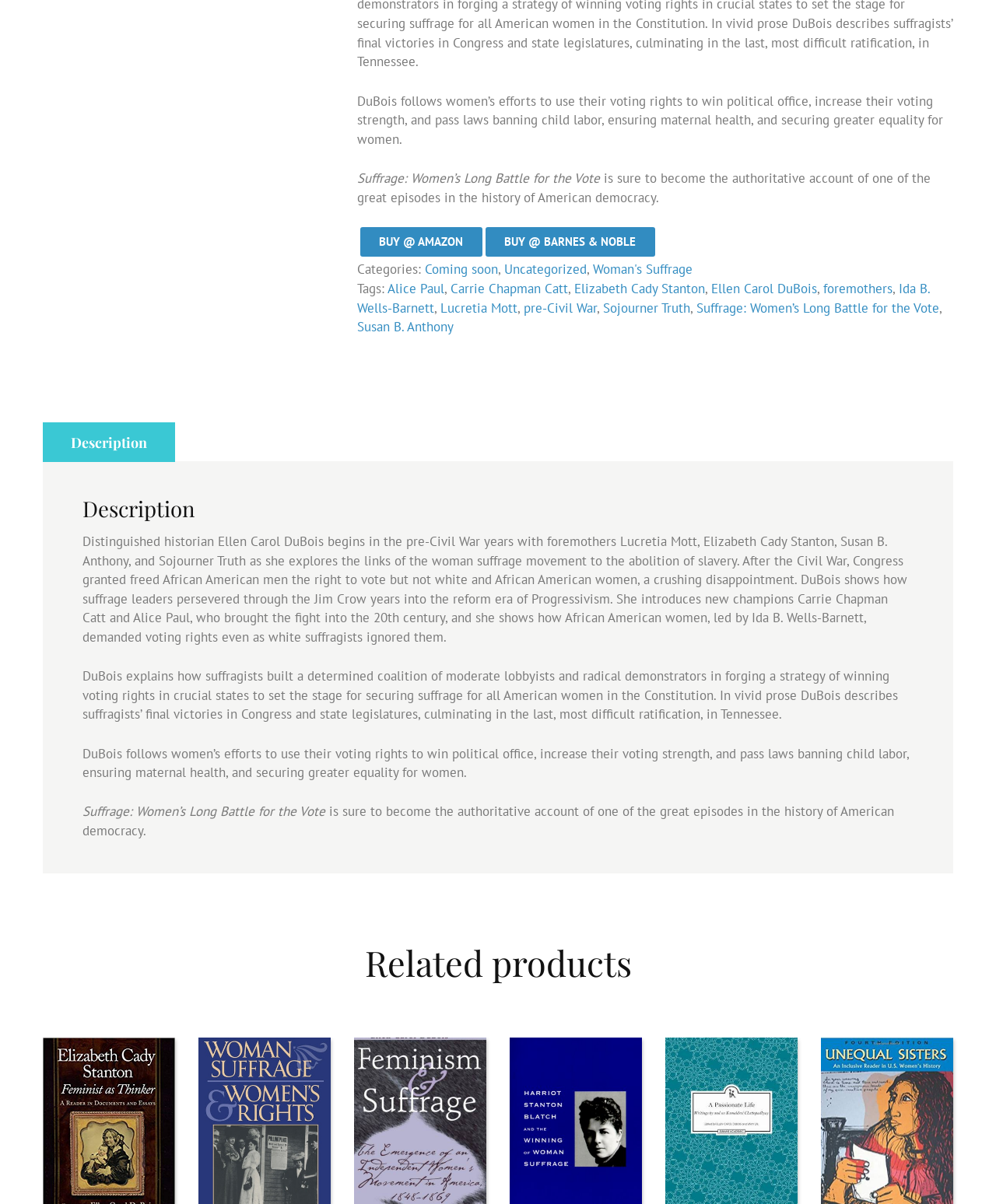Specify the bounding box coordinates (top-left x, top-left y, bottom-right x, bottom-right y) of the UI element in the screenshot that matches this description: Description

[0.071, 0.36, 0.148, 0.375]